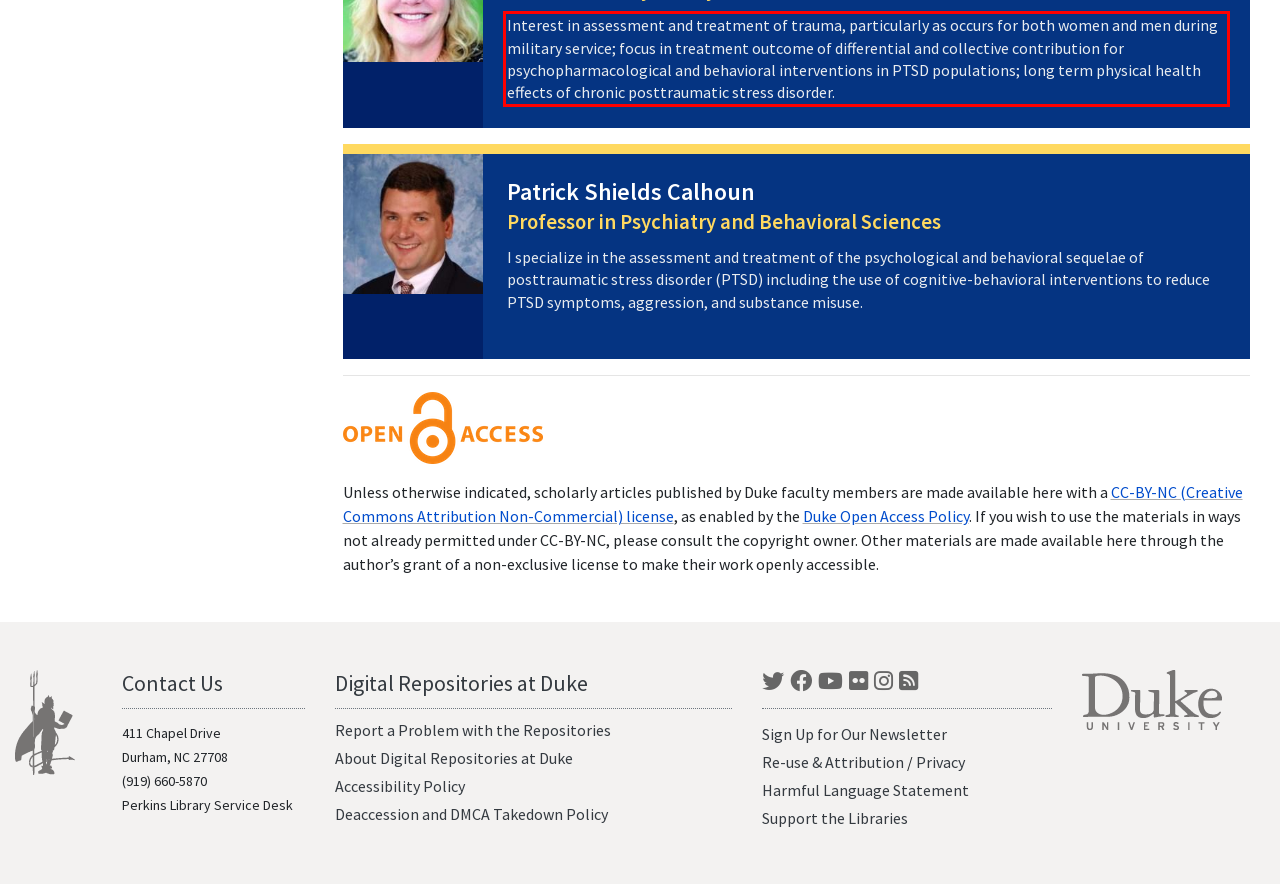Your task is to recognize and extract the text content from the UI element enclosed in the red bounding box on the webpage screenshot.

Interest in assessment and treatment of trauma, particularly as occurs for both women and men during military service; focus in treatment outcome of differential and collective contribution for psychopharmacological and behavioral interventions in PTSD populations; long term physical health effects of chronic posttraumatic stress disorder.